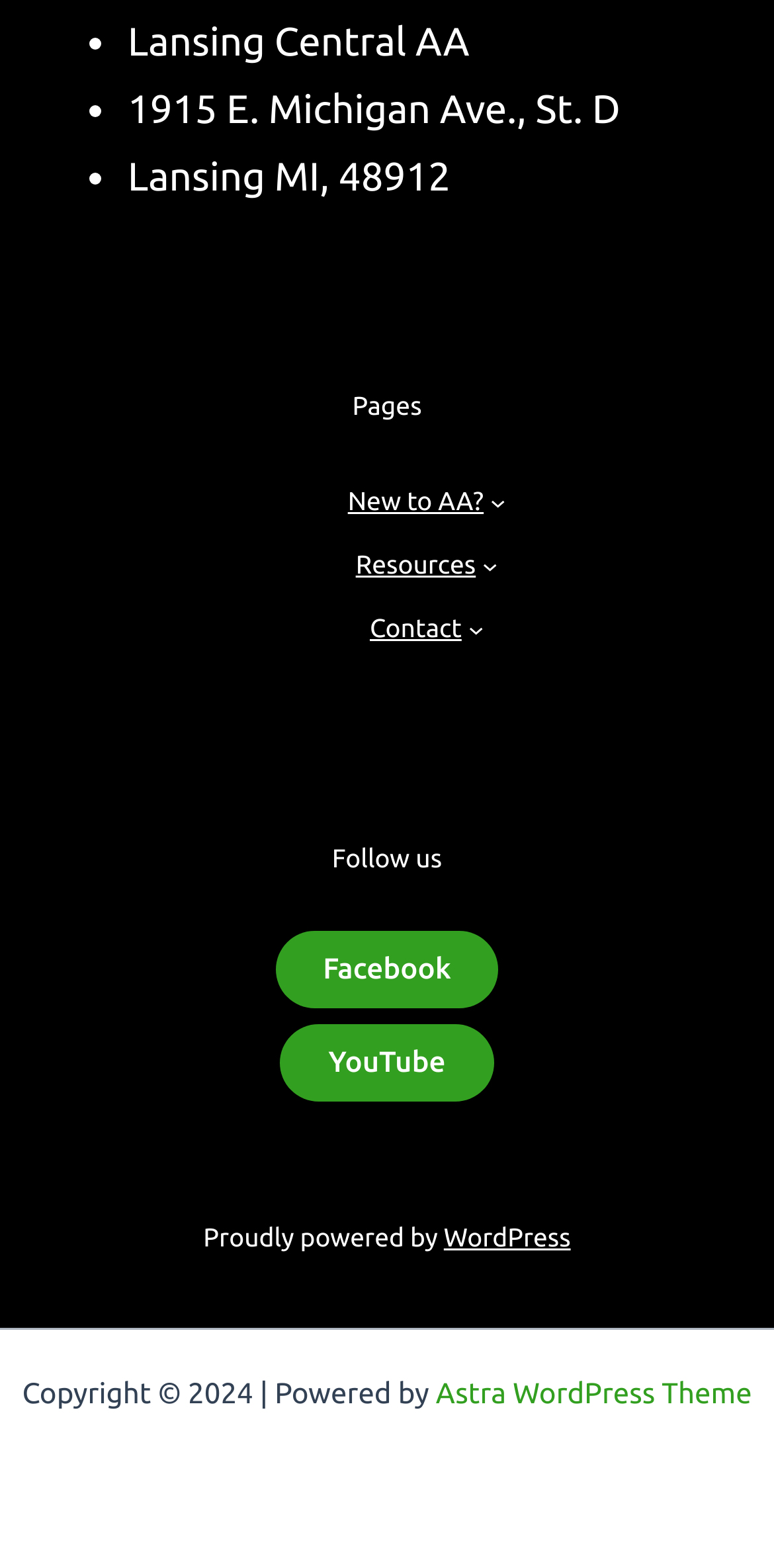Please specify the bounding box coordinates of the area that should be clicked to accomplish the following instruction: "Go to Resources". The coordinates should consist of four float numbers between 0 and 1, i.e., [left, top, right, bottom].

[0.46, 0.211, 0.615, 0.241]